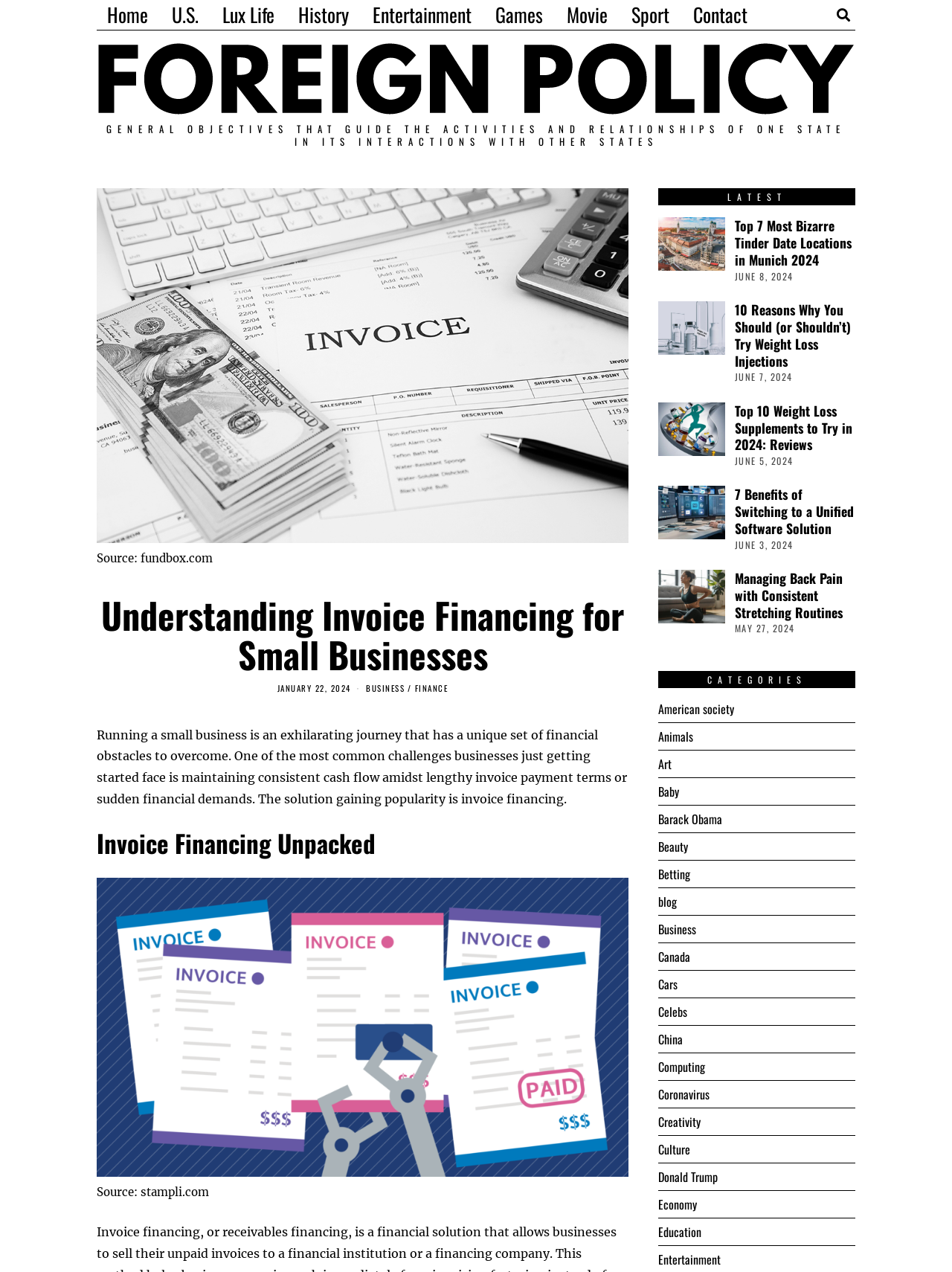From the element description Baby, predict the bounding box coordinates of the UI element. The coordinates must be specified in the format (top-left x, top-left y, bottom-right x, bottom-right y) and should be within the 0 to 1 range.

[0.691, 0.615, 0.713, 0.629]